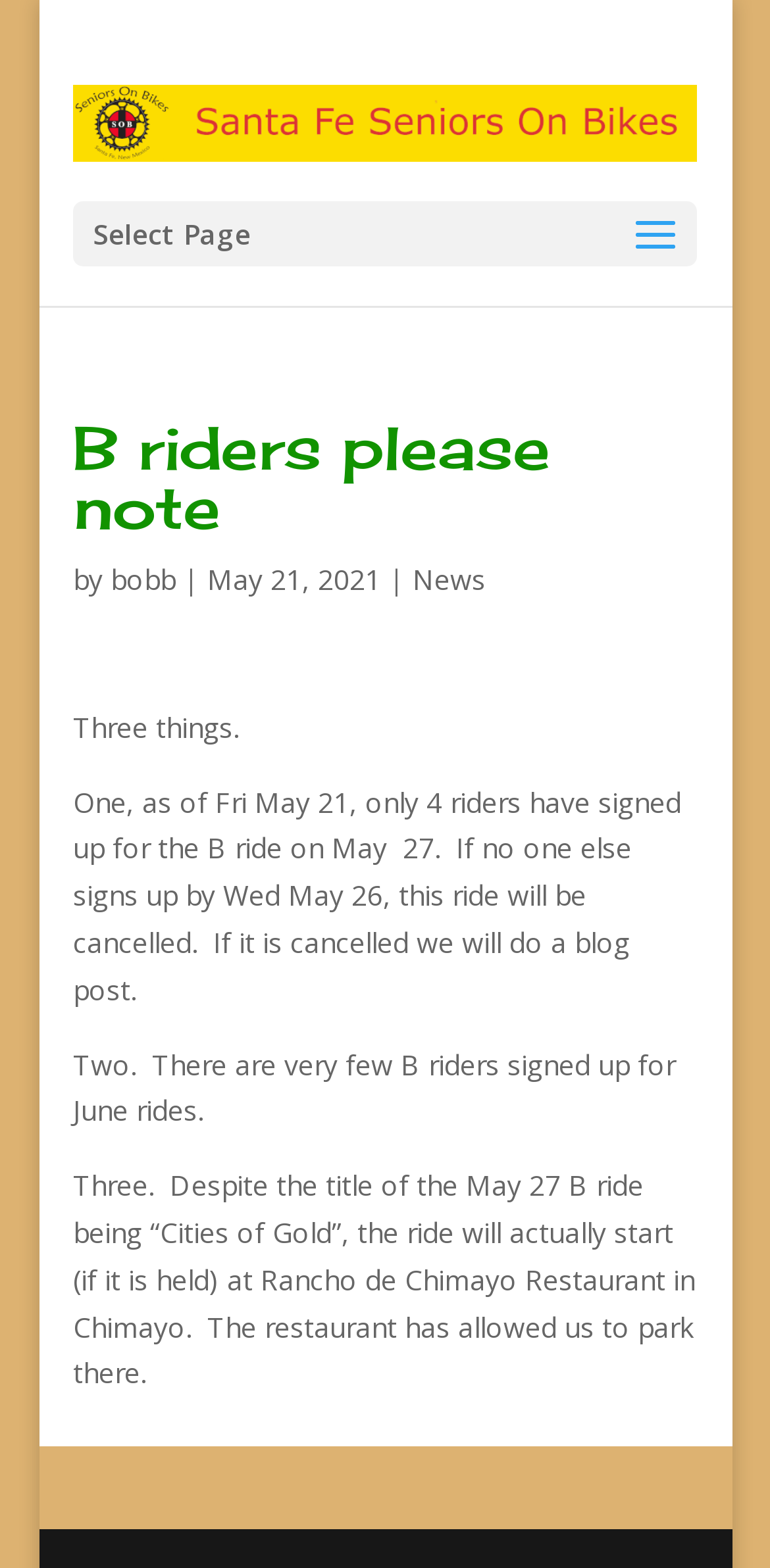Find and provide the bounding box coordinates for the UI element described with: "alt="Santa Fe Seniors on Bikes"".

[0.095, 0.065, 0.905, 0.089]